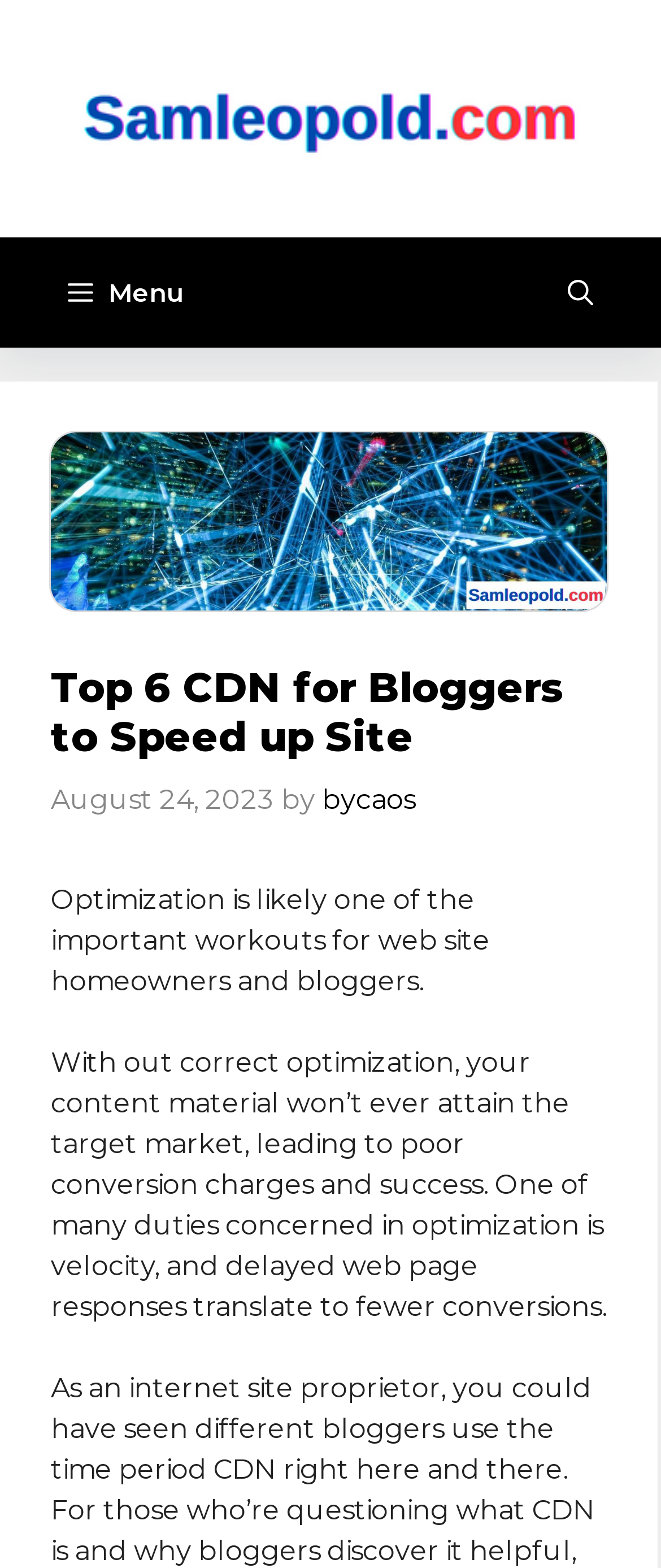Determine the title of the webpage and give its text content.

Top 6 CDN for Bloggers to Speed up Site